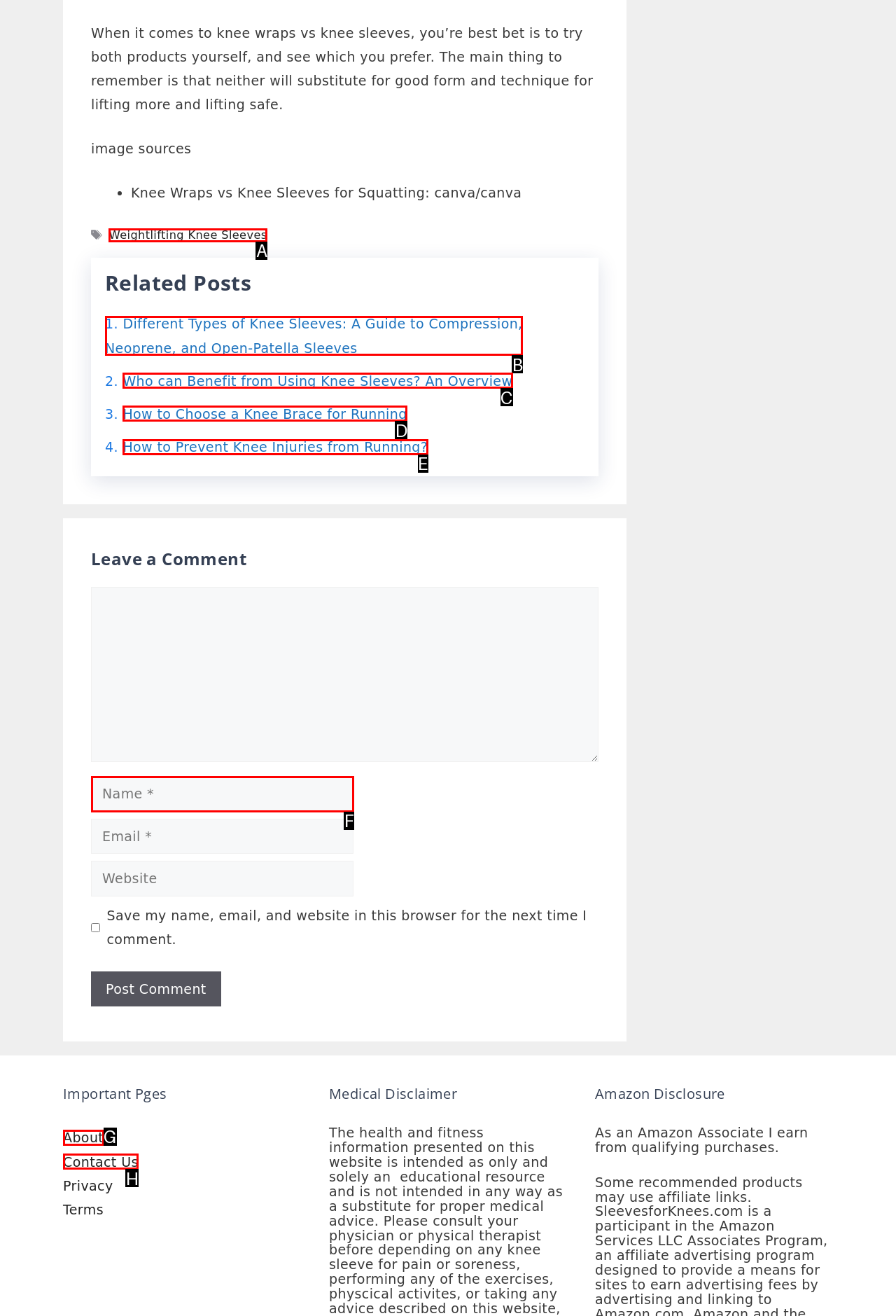What option should I click on to execute the task: View 'Atelier Walk In Closet by Longhi' product? Give the letter from the available choices.

None